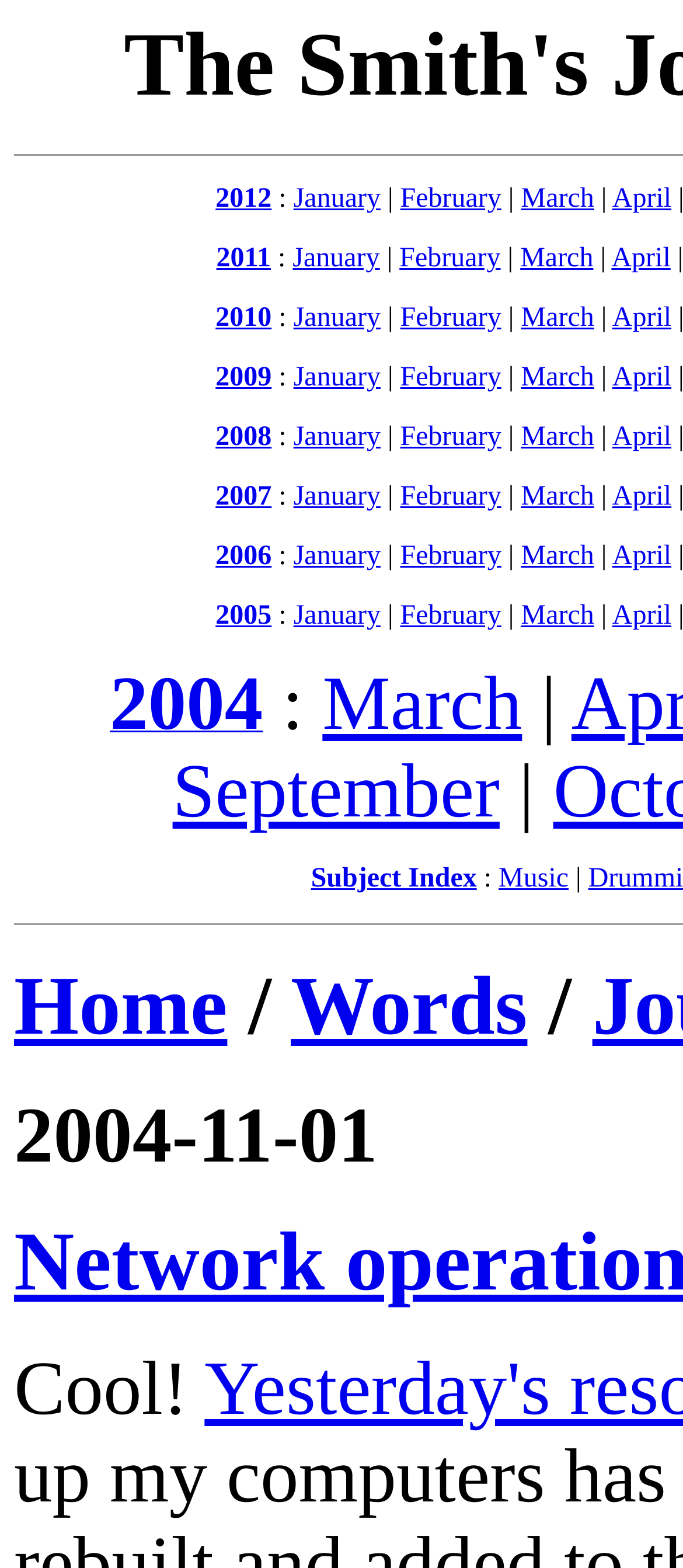Please find the bounding box coordinates for the clickable element needed to perform this instruction: "Learn about 'Vaccine Blocks Cocaine High In Mice'".

None